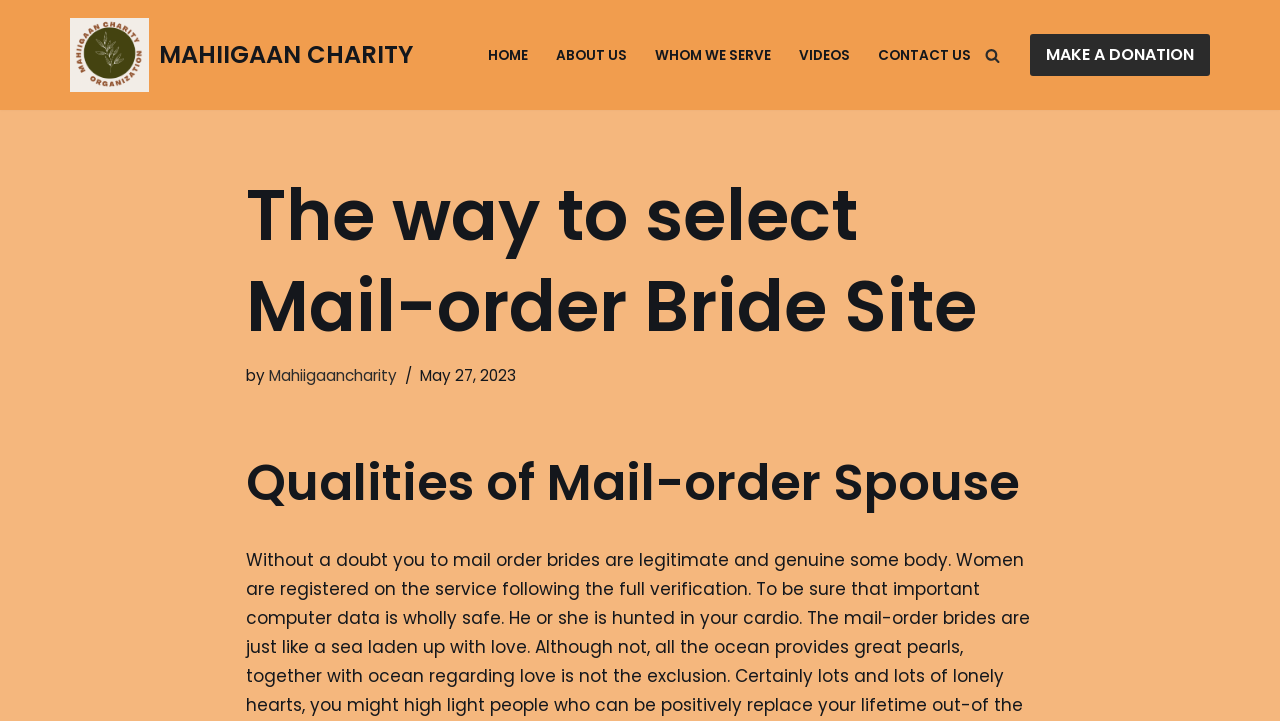Give a detailed account of the webpage, highlighting key information.

The webpage appears to be a blog post or article about selecting a mail-order bride site, with a focus on charity. At the top left, there is a "Skip to content" link. Next to it, on the top center, is a link to "MAHIIGAAN CHARITY". 

On the top right, there is a primary navigation menu with five links: "HOME", "ABOUT US", "WHOM WE SERVE", "VIDEOS", and "CONTACT US". Below the navigation menu, there is a search link with a small image icon. 

On the bottom left, there is a prominent call-to-action link to "MAKE A DONATION". Below this link, the main content of the webpage begins. The title of the article is "The way to select Mail-order Bride Site", and it is written by "Mahiigaancharity" and dated "May 27, 2023". 

The article is divided into sections, with the first section titled "Qualities of Mail-order Spouse".